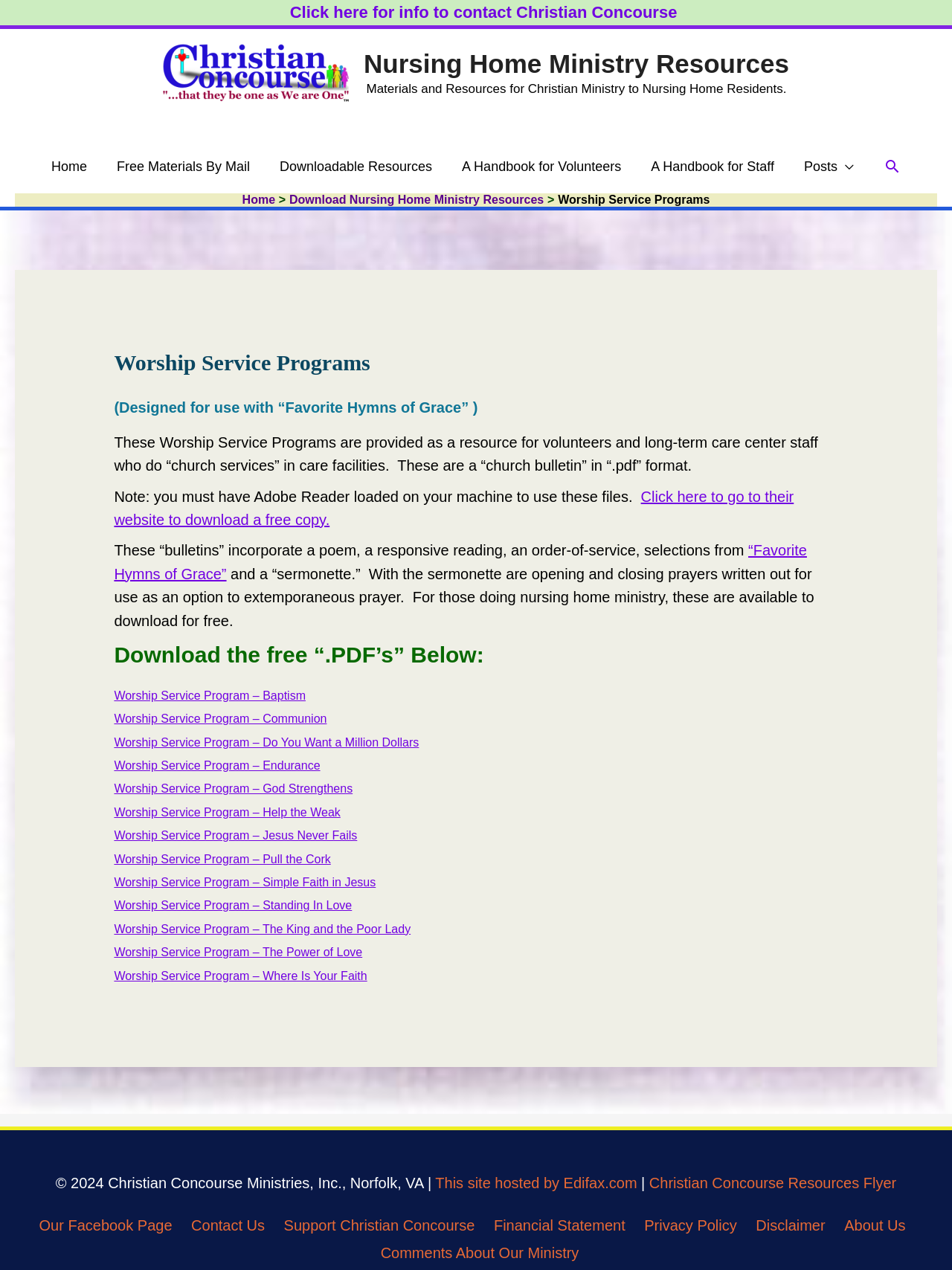Provide the text content of the webpage's main heading.

Worship Service Programs